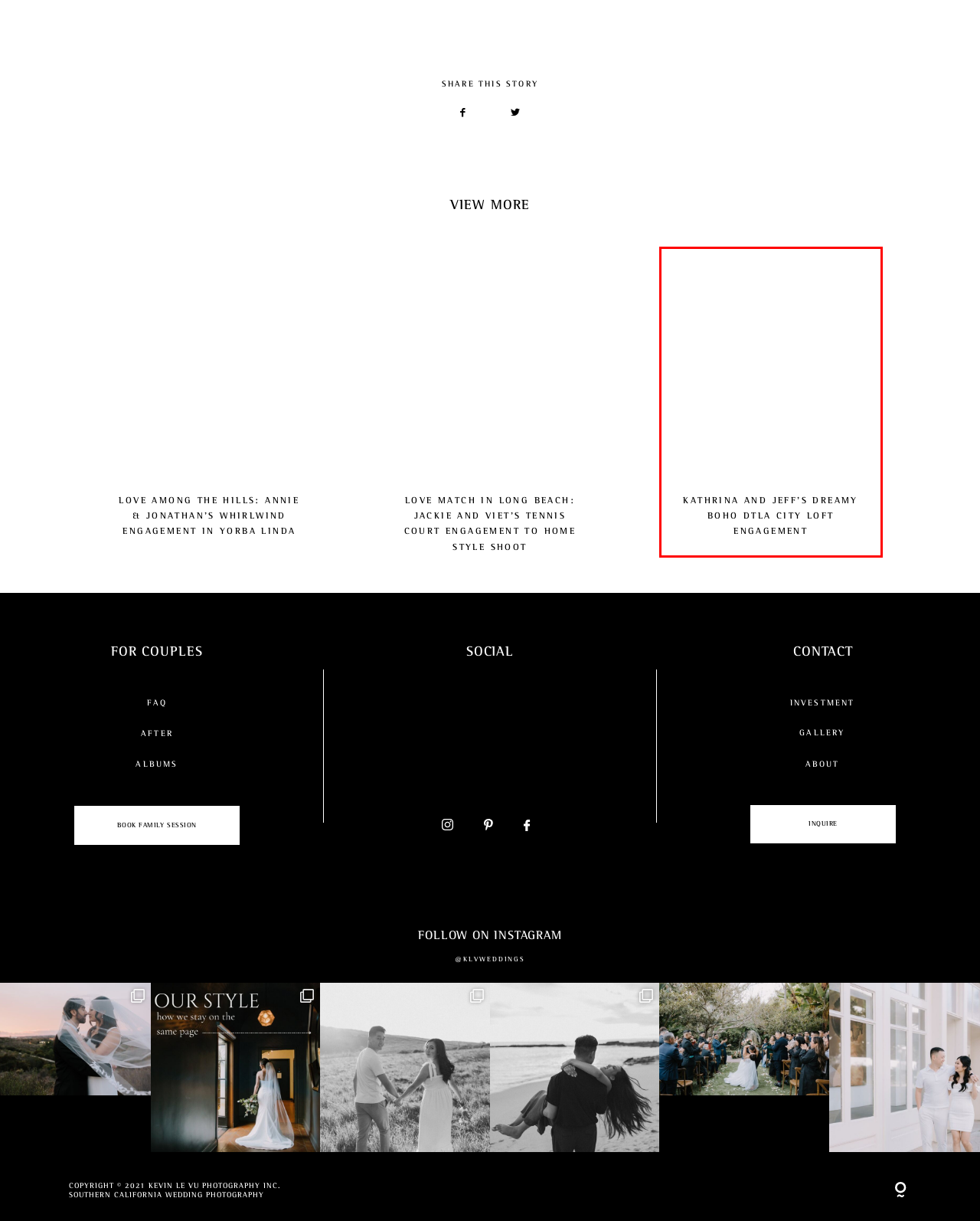Examine the screenshot of the webpage, noting the red bounding box around a UI element. Pick the webpage description that best matches the new page after the element in the red bounding box is clicked. Here are the candidates:
A. Weddings - Los Angeles Wedding Photographer
B. Love Among the Yorba Linda Hills Engagement | KLV Photography
C. Albums - Los Angeles Wedding Photographer
D. Contact - Los Angeles Wedding Photographer
E. Portfolio - Los Angeles Wedding Photographer
F. Galleries - Los Angeles Wedding Photographer
G. Dreamy DTLA Boho City Loft Engagement | KLV Photography
H. Engagements - Los Angeles Wedding Photographer

G